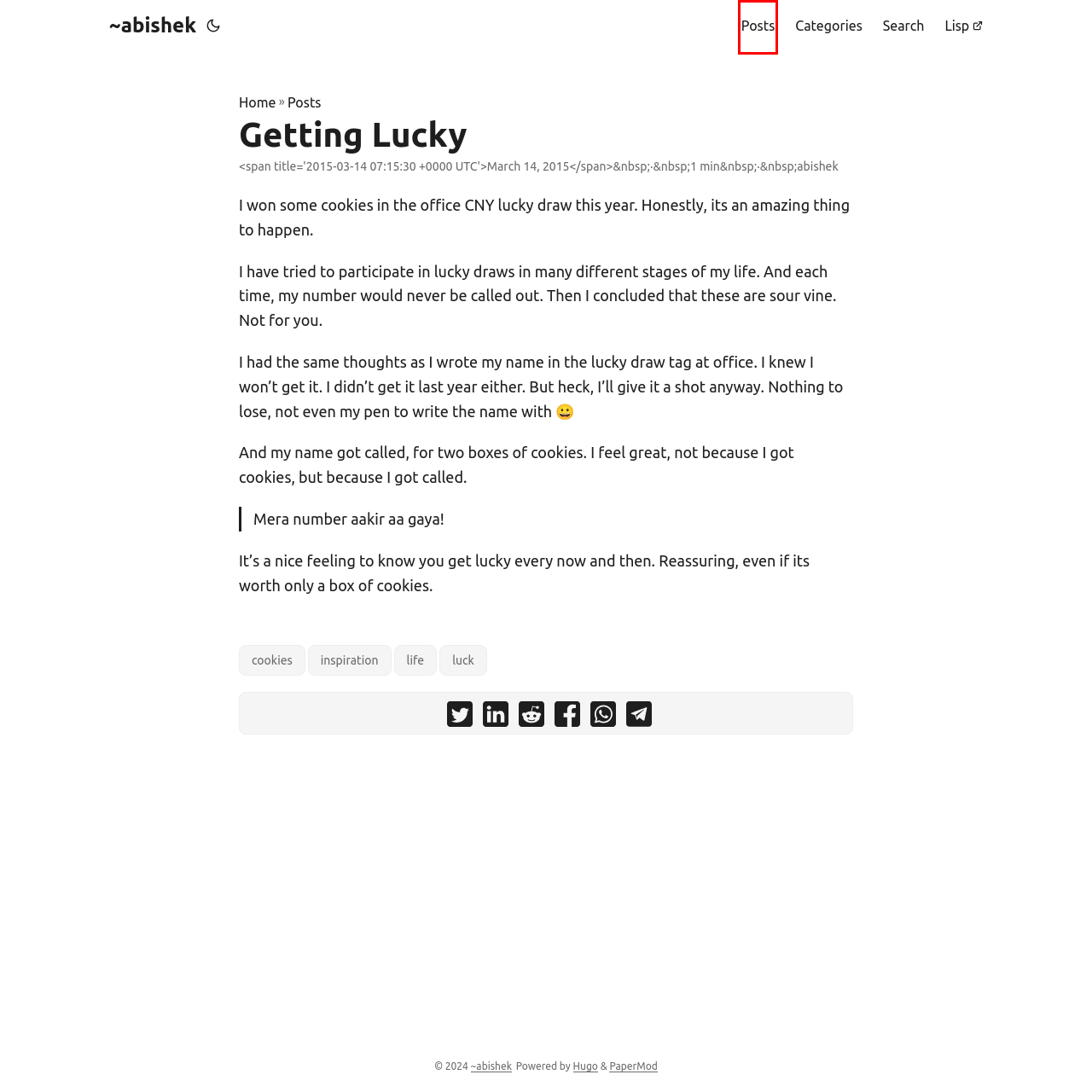Examine the screenshot of a webpage with a red bounding box around an element. Then, select the webpage description that best represents the new page after clicking the highlighted element. Here are the descriptions:
A. My Experiments Learning Lisp
B. cookies | ~abishek
C. Search | ~abishek
D. life | ~abishek
E. ~abishek
F. Posts | ~abishek
G. Categories | ~abishek
H. luck | ~abishek

F